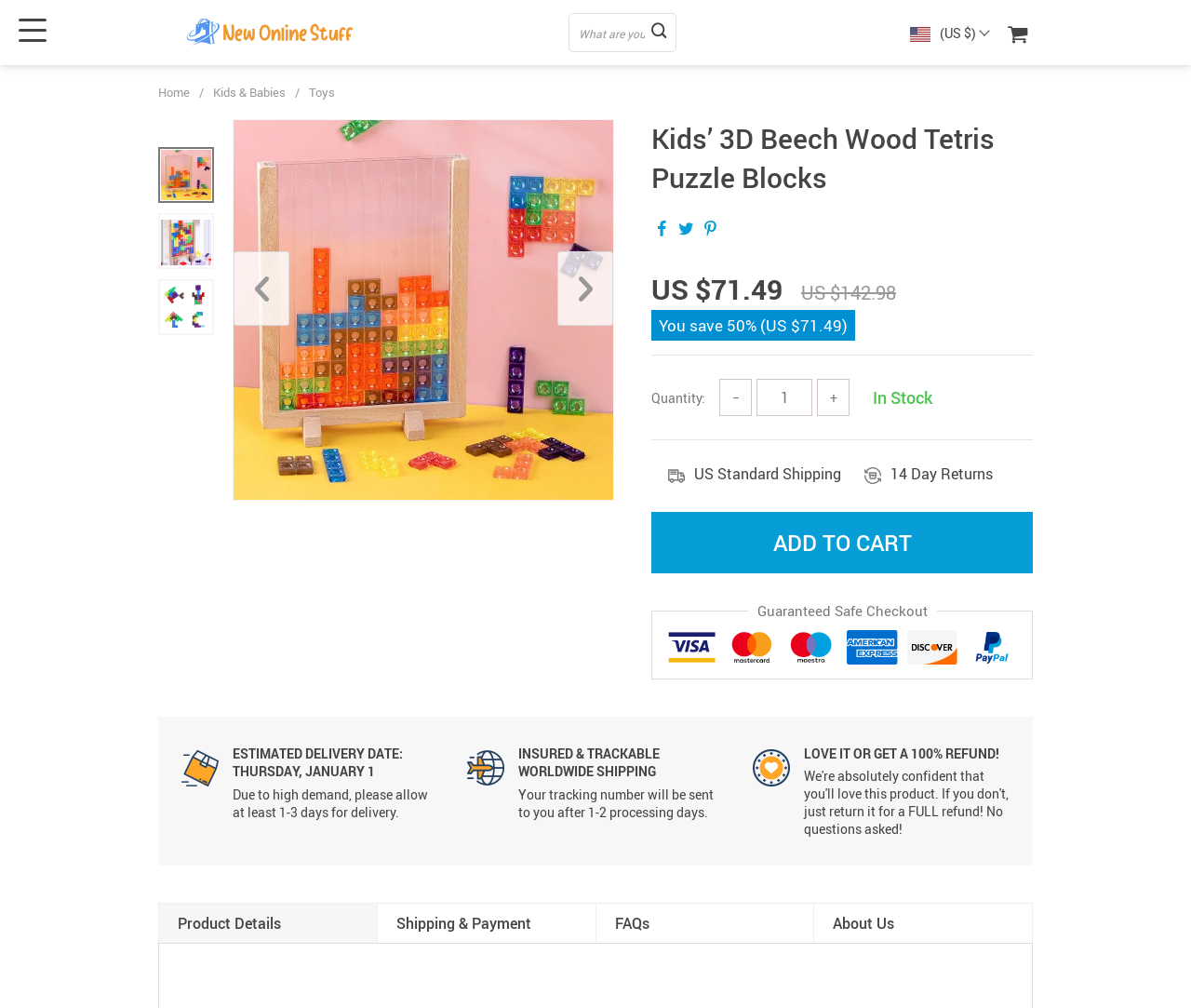Please identify the bounding box coordinates of the area that needs to be clicked to follow this instruction: "Increase quantity".

[0.686, 0.376, 0.713, 0.413]